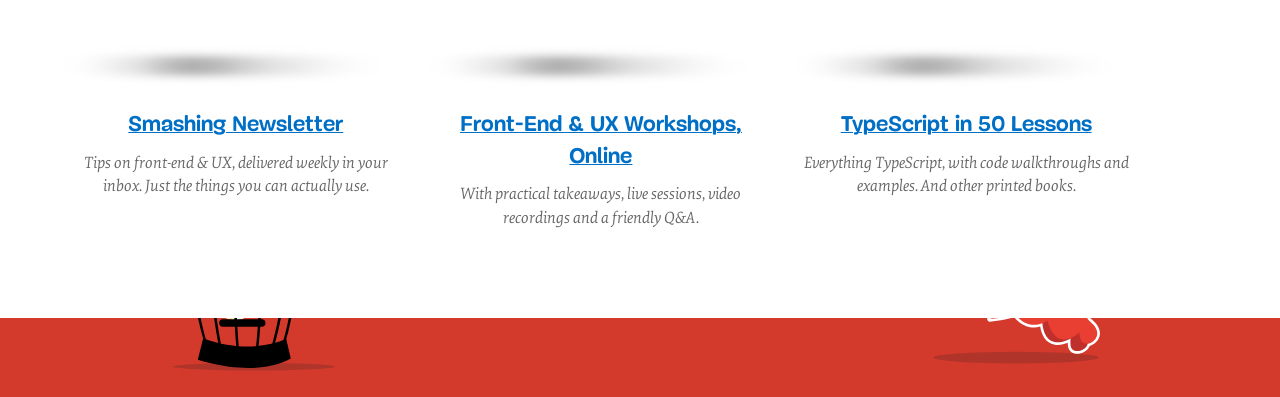What is the topic of the first newsletter? From the image, respond with a single word or brief phrase.

Front-end & UX